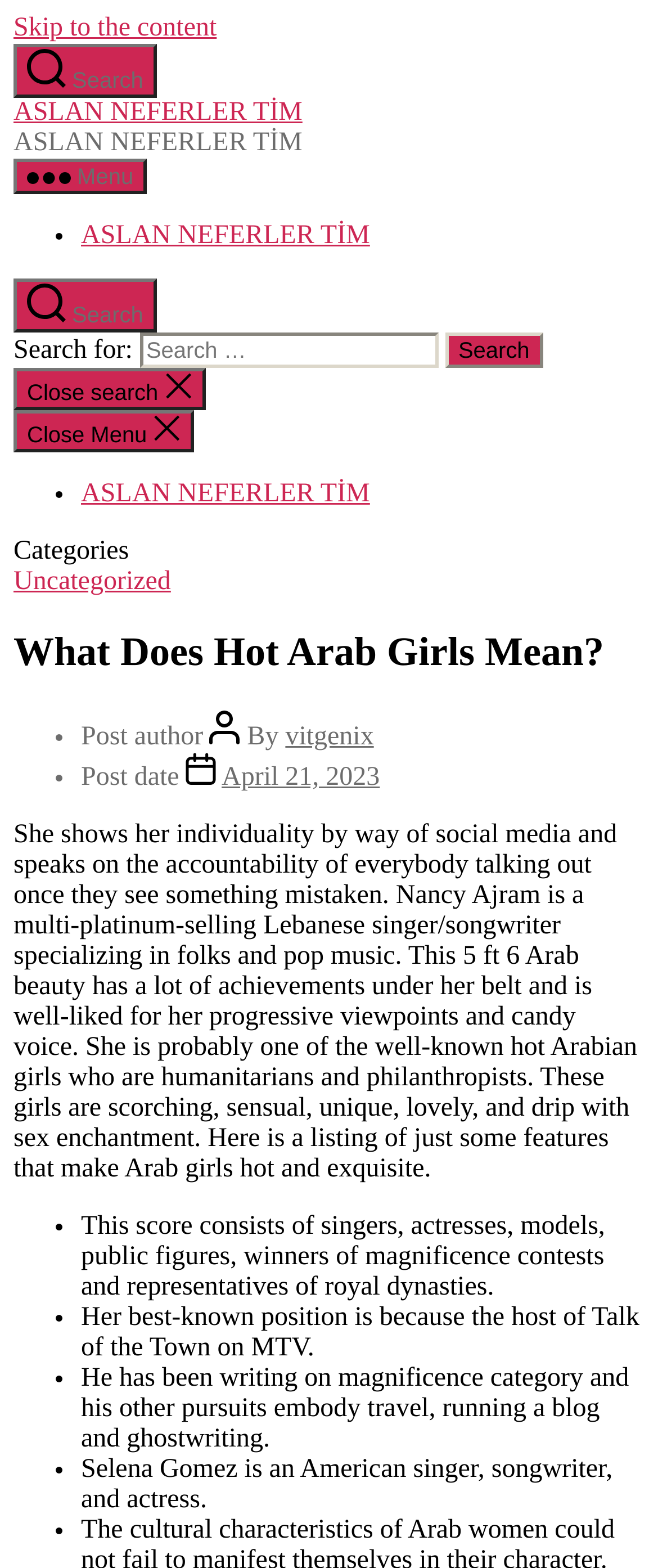Answer briefly with one word or phrase:
What is the name of the website?

ASLAN NEFERLER TİM